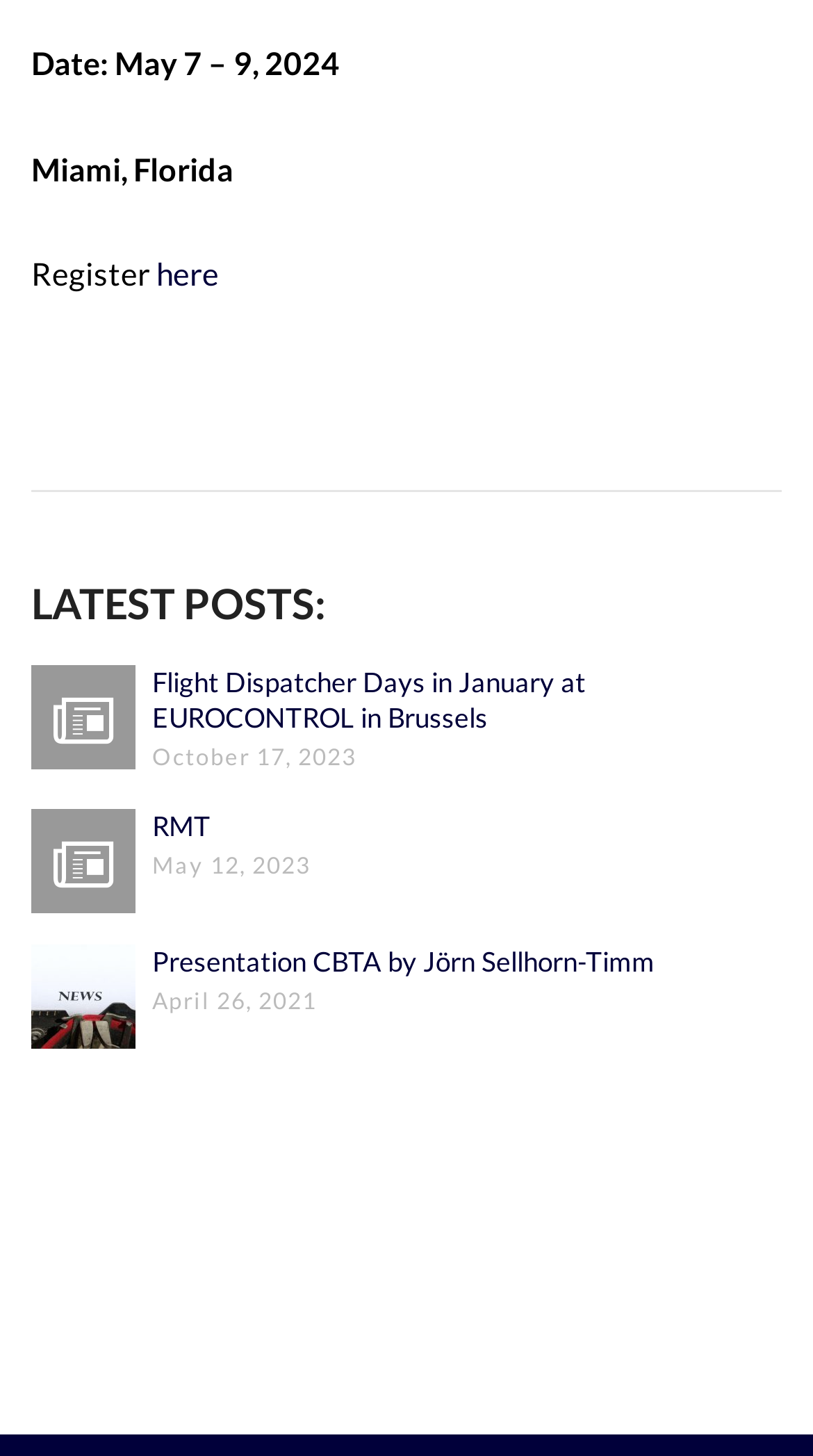Identify the bounding box coordinates for the UI element that matches this description: "Presentation CBTA by Jörn Sellhorn-Timm".

[0.187, 0.649, 0.962, 0.673]